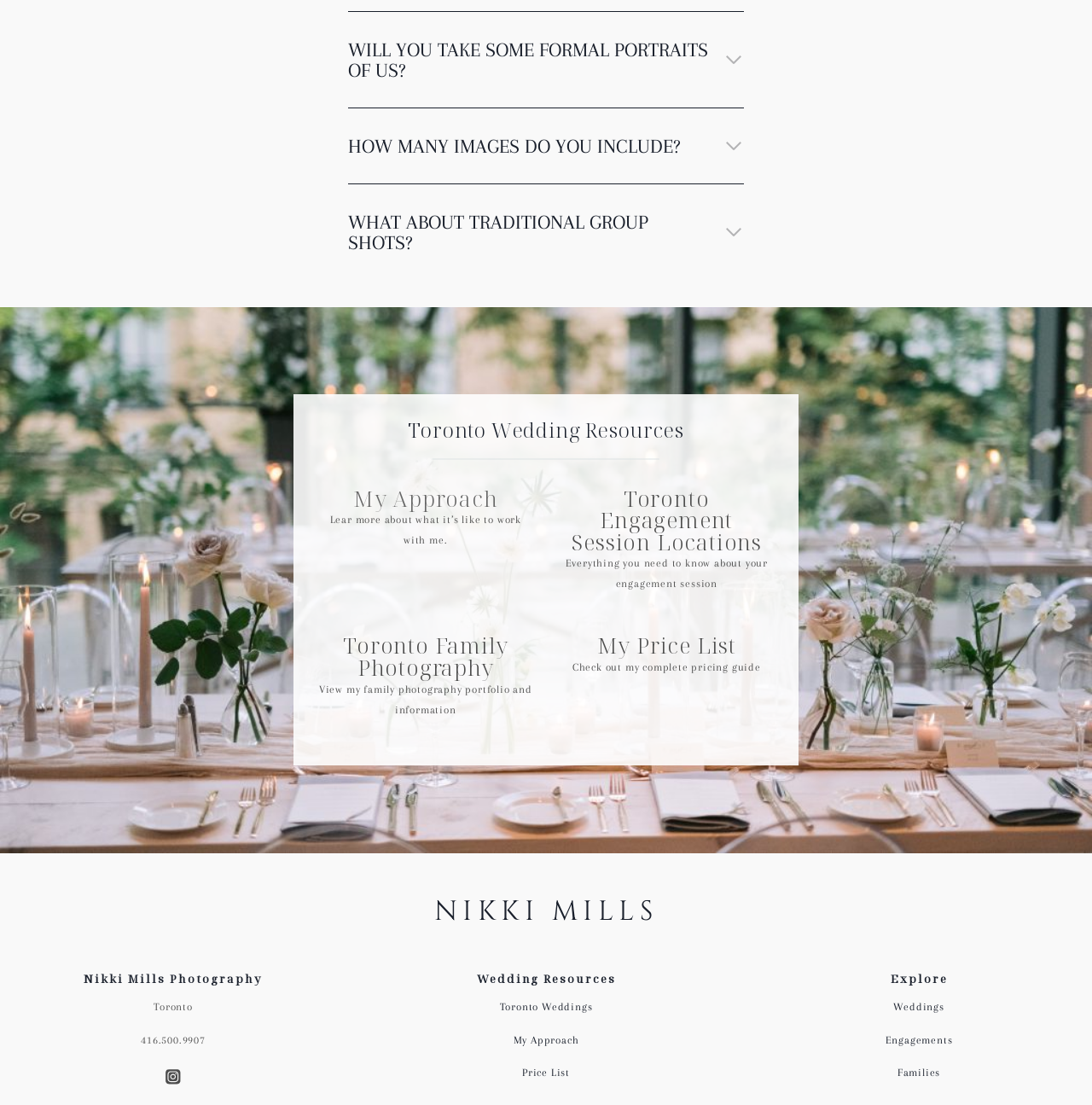Please mark the clickable region by giving the bounding box coordinates needed to complete this instruction: "View 'My Approach'".

[0.292, 0.441, 0.488, 0.461]